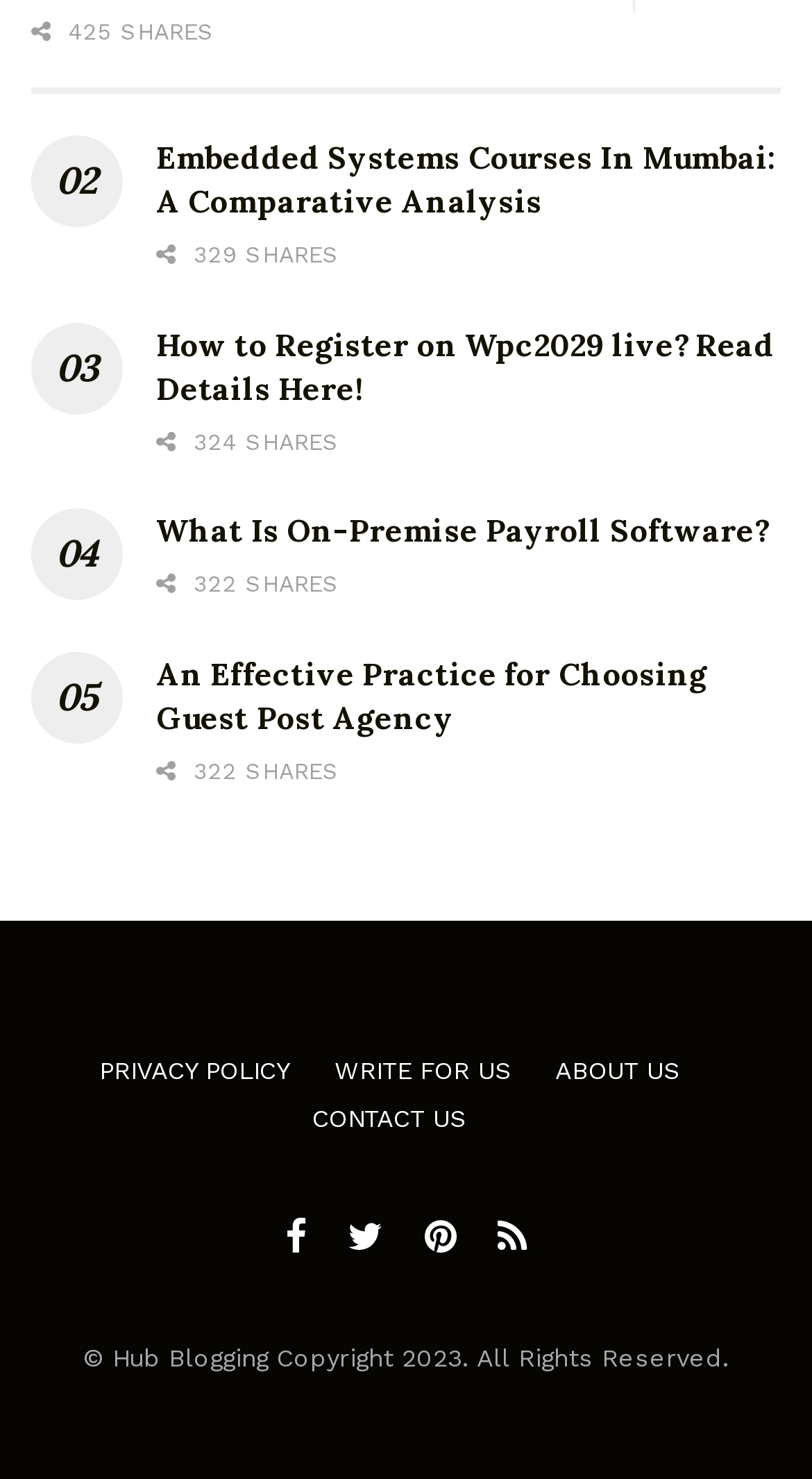Calculate the bounding box coordinates for the UI element based on the following description: "Write For Us". Ensure the coordinates are four float numbers between 0 and 1, i.e., [left, top, right, bottom].

[0.412, 0.708, 0.629, 0.728]